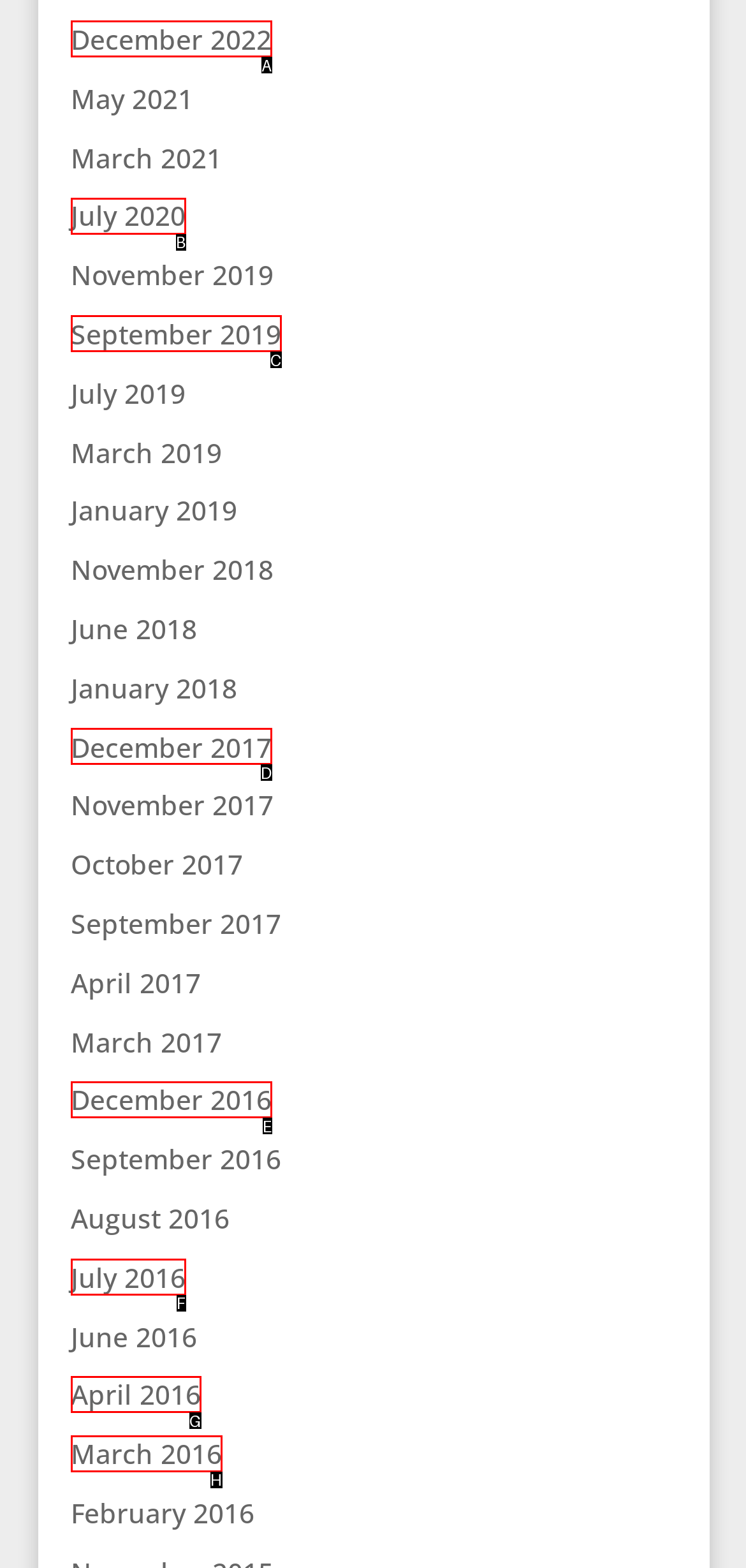Select the correct UI element to click for this task: view July 2016.
Answer using the letter from the provided options.

F